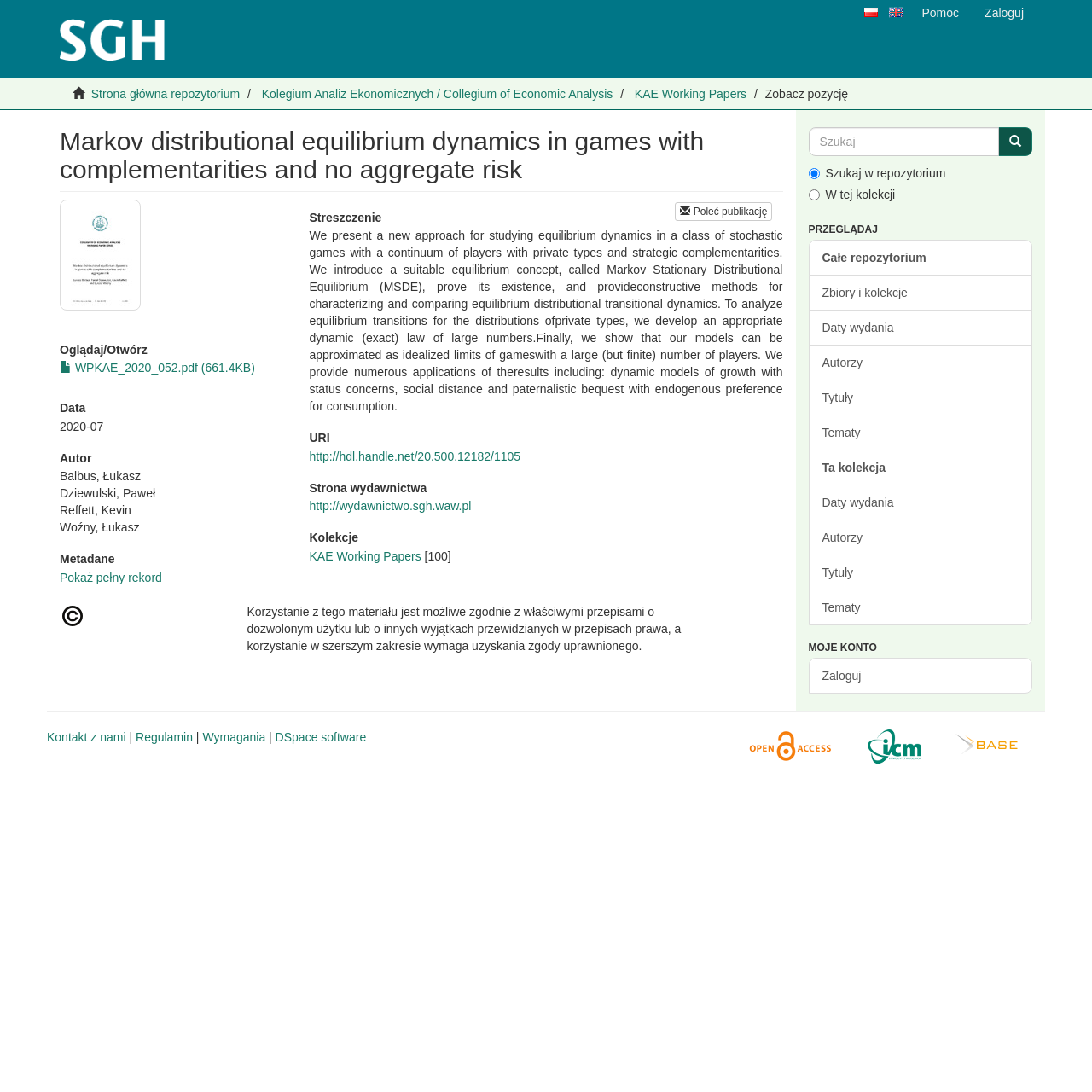Kindly determine the bounding box coordinates for the clickable area to achieve the given instruction: "Switch to English language".

[0.807, 0.006, 0.832, 0.019]